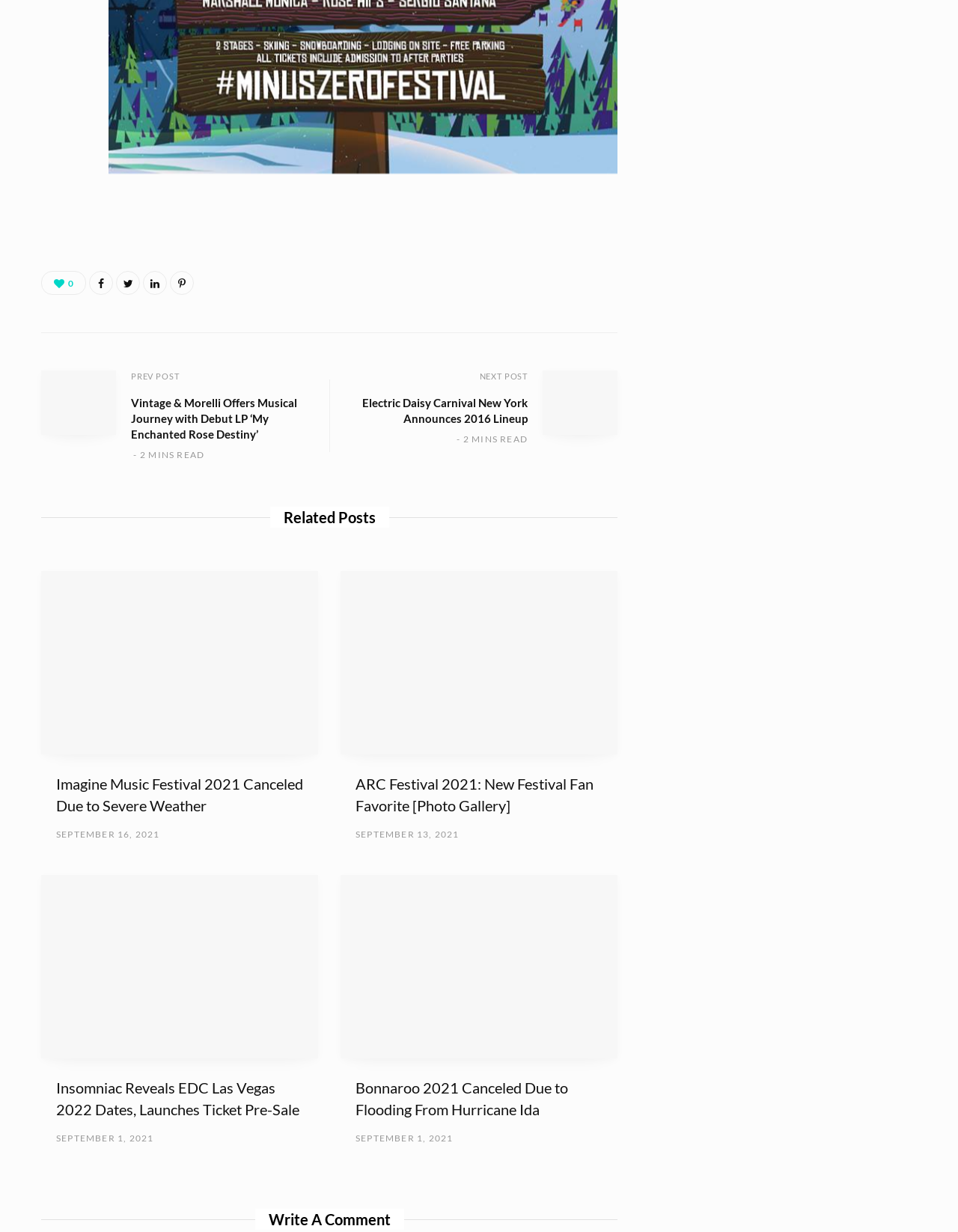Please find the bounding box coordinates of the clickable region needed to complete the following instruction: "View the 'ARC Festival 2021' photo gallery". The bounding box coordinates must consist of four float numbers between 0 and 1, i.e., [left, top, right, bottom].

[0.371, 0.627, 0.629, 0.663]